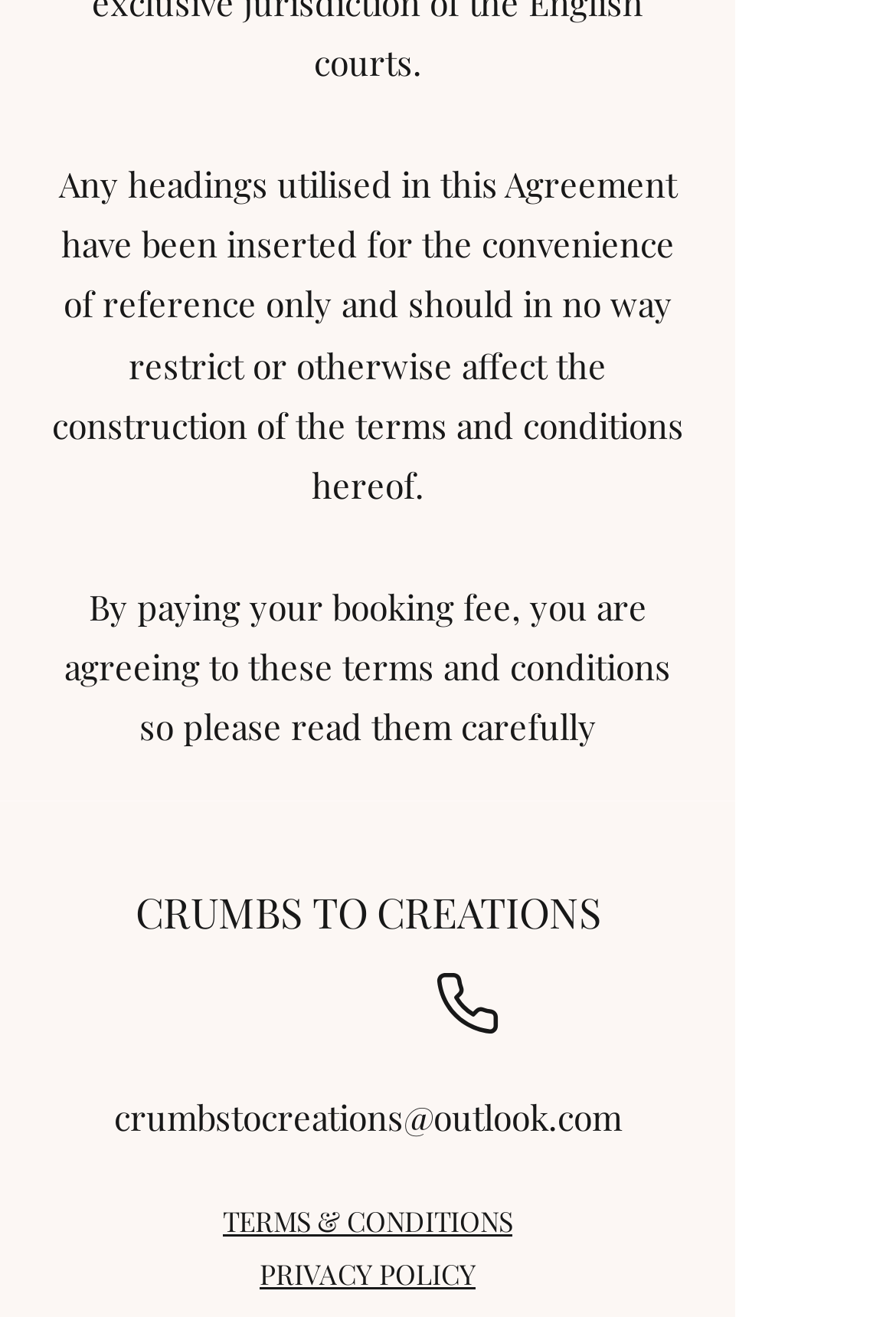What are the terms and conditions for?
Please provide a single word or phrase answer based on the image.

Booking fee